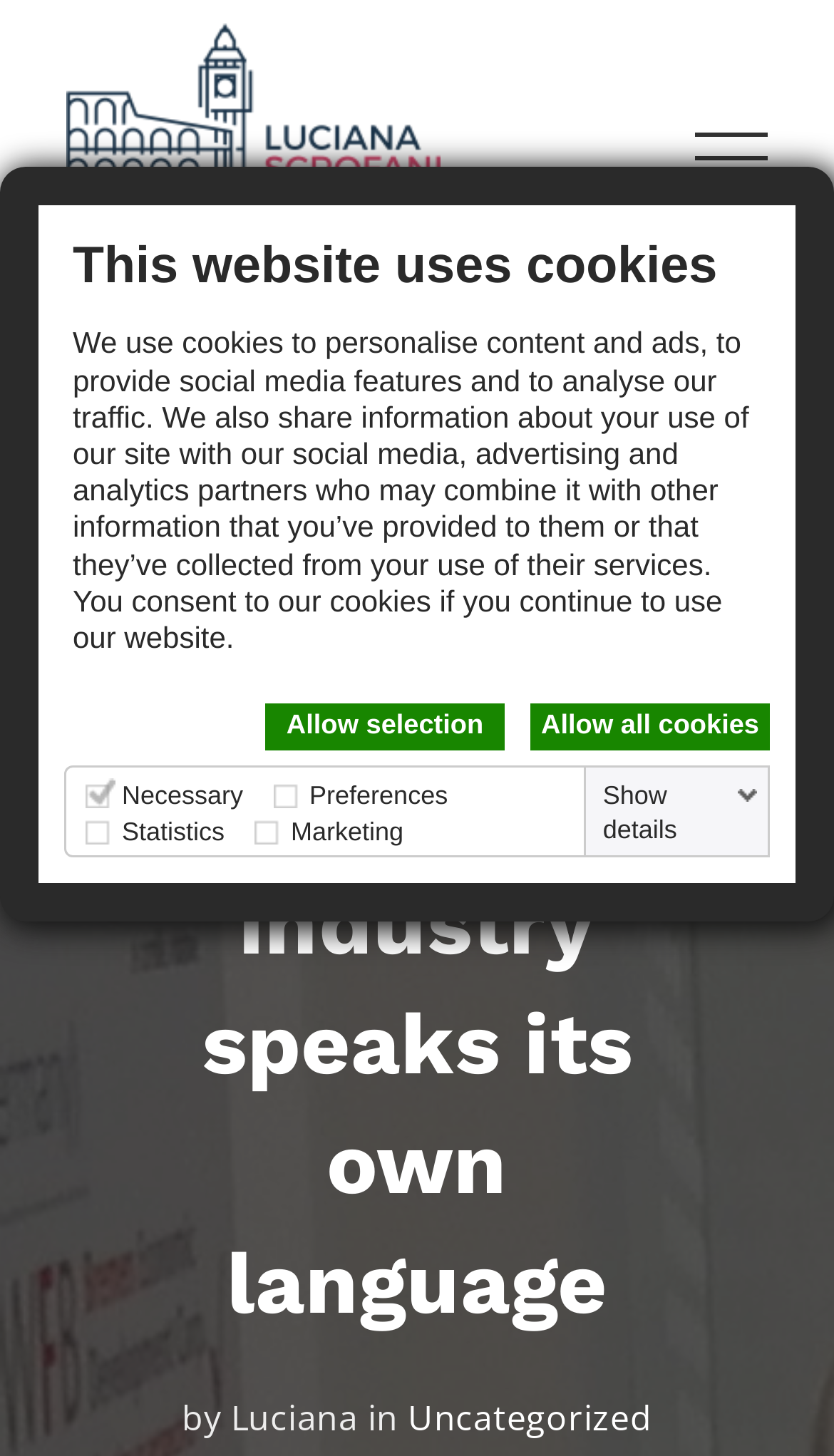What is the name of the person in the image?
Based on the visual details in the image, please answer the question thoroughly.

I found the answer by looking at the image with the alt text 'Luciana Scrofani Green' which is located near the top of the webpage.